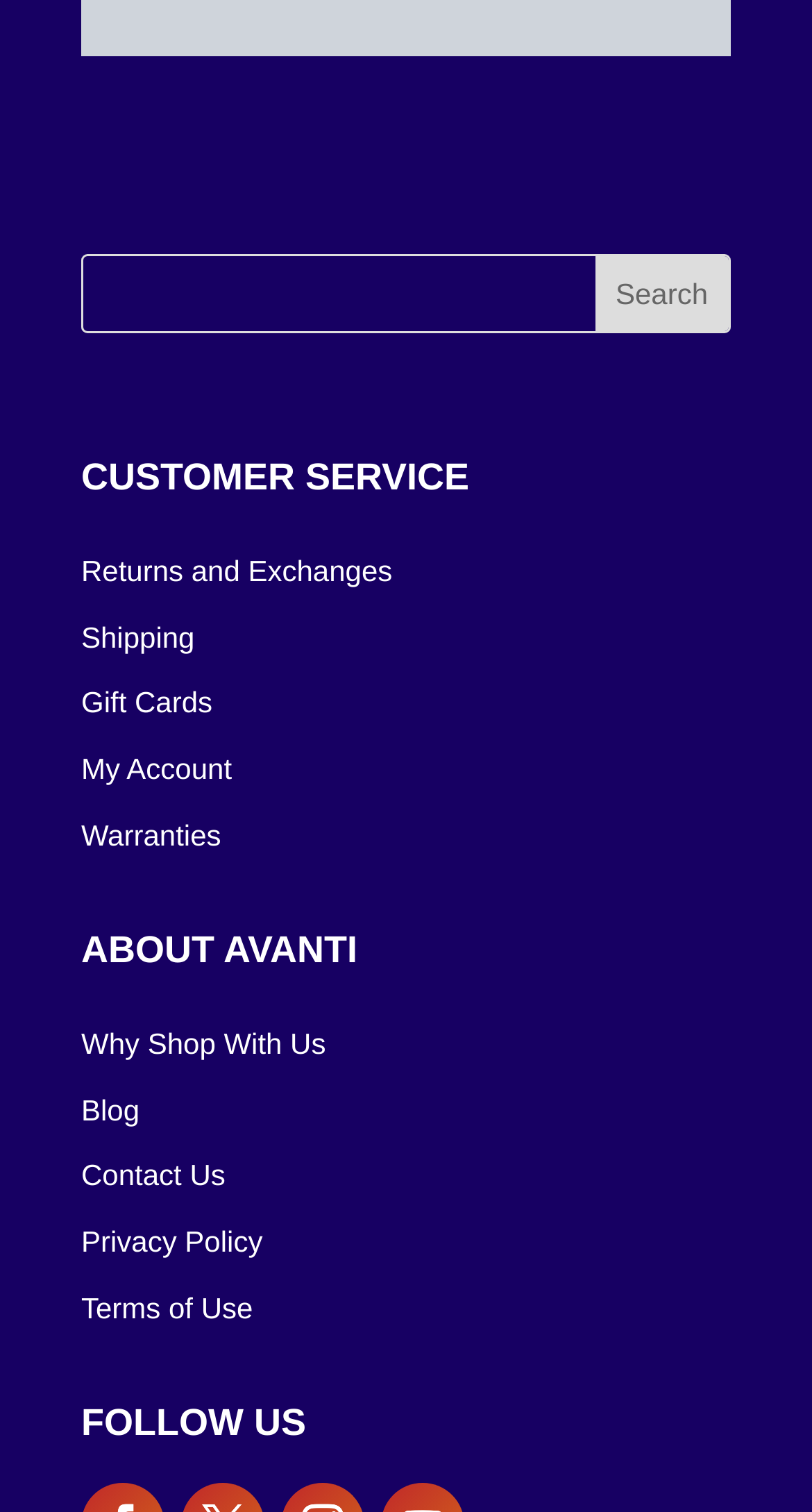Please determine the bounding box coordinates of the clickable area required to carry out the following instruction: "search for something". The coordinates must be four float numbers between 0 and 1, represented as [left, top, right, bottom].

[0.103, 0.169, 0.897, 0.219]